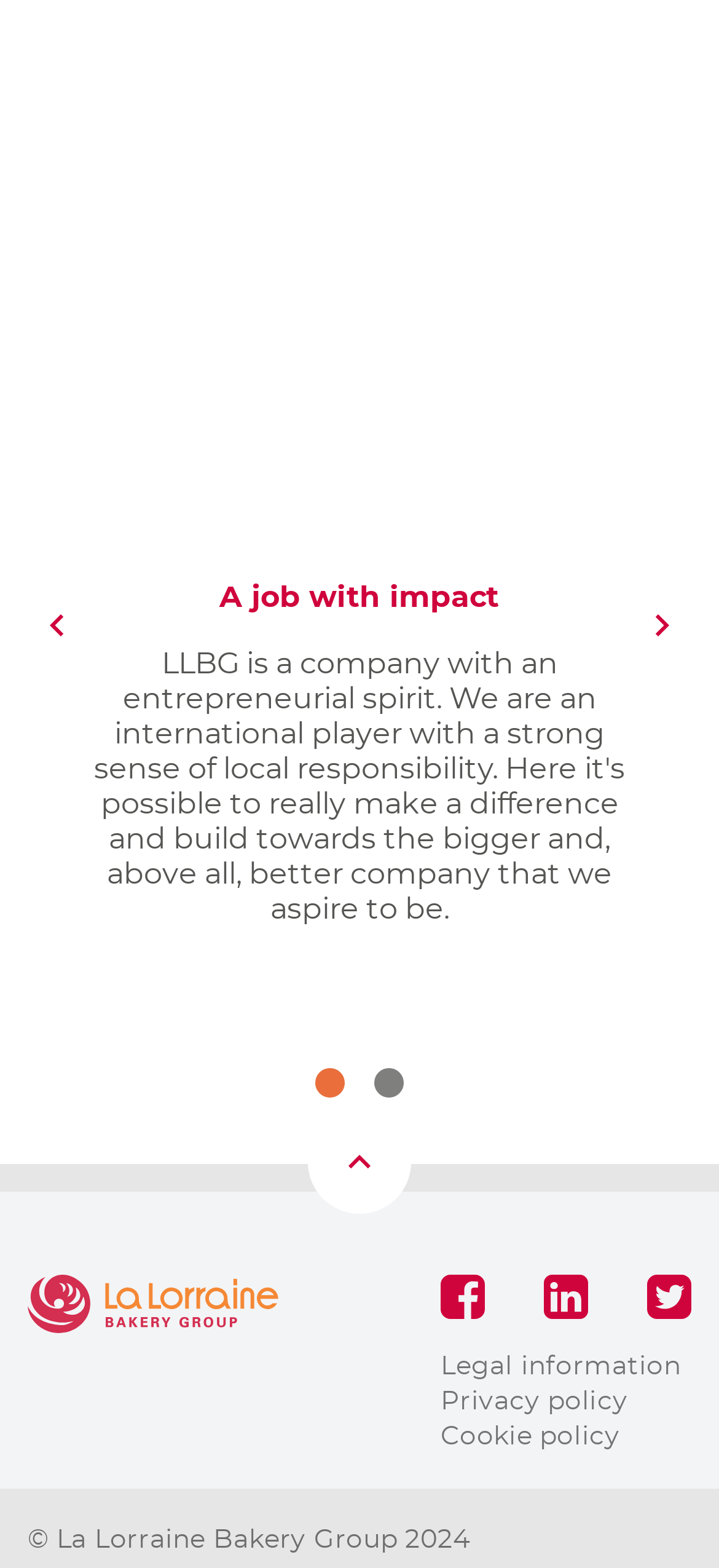Provide the bounding box coordinates for the area that should be clicked to complete the instruction: "Visit La Lorraine Bakery Group".

[0.038, 0.813, 0.387, 0.851]